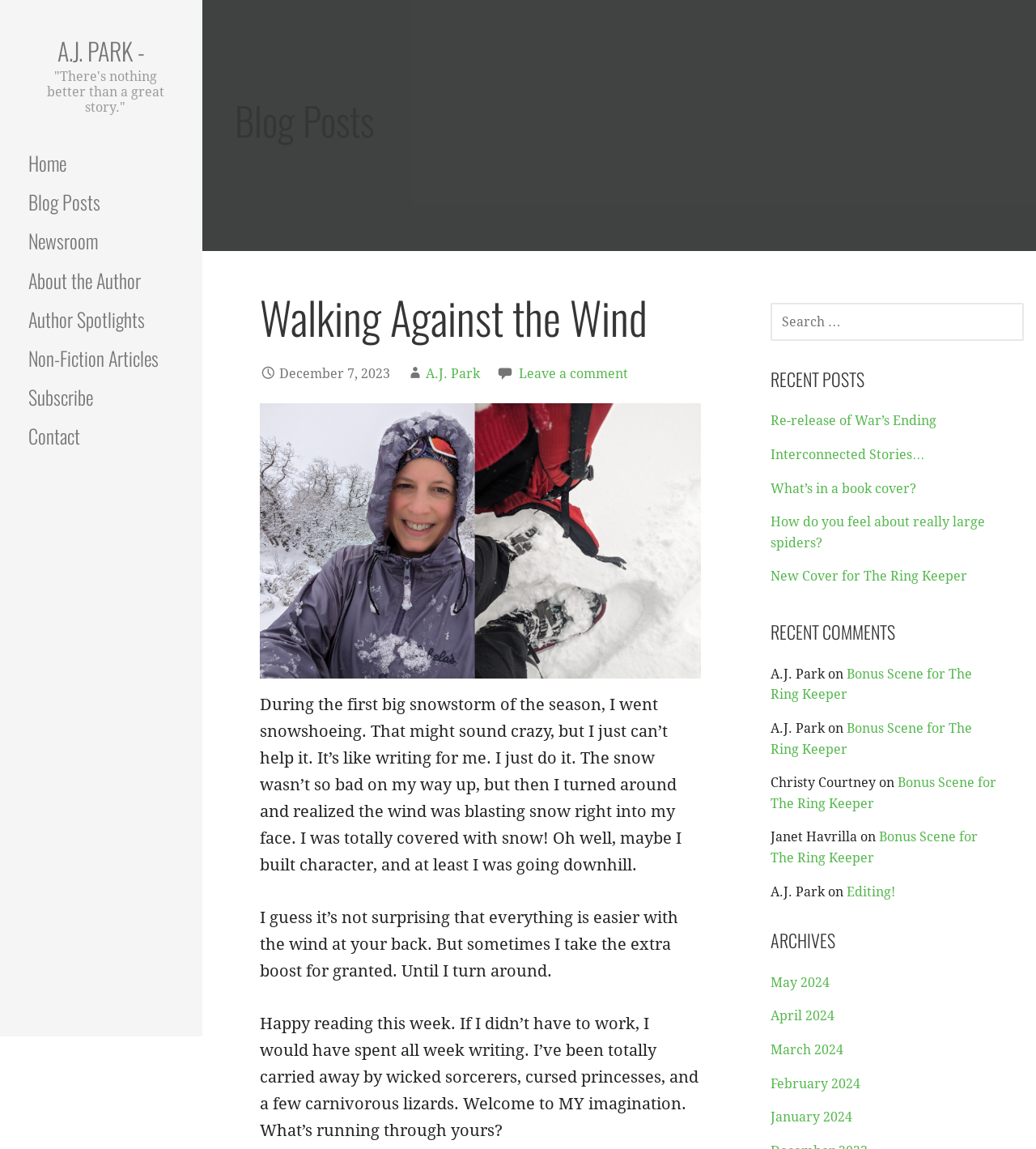Please provide the bounding box coordinates for the element that needs to be clicked to perform the instruction: "Click on the 'Home' link". The coordinates must consist of four float numbers between 0 and 1, formatted as [left, top, right, bottom].

[0.0, 0.125, 0.195, 0.159]